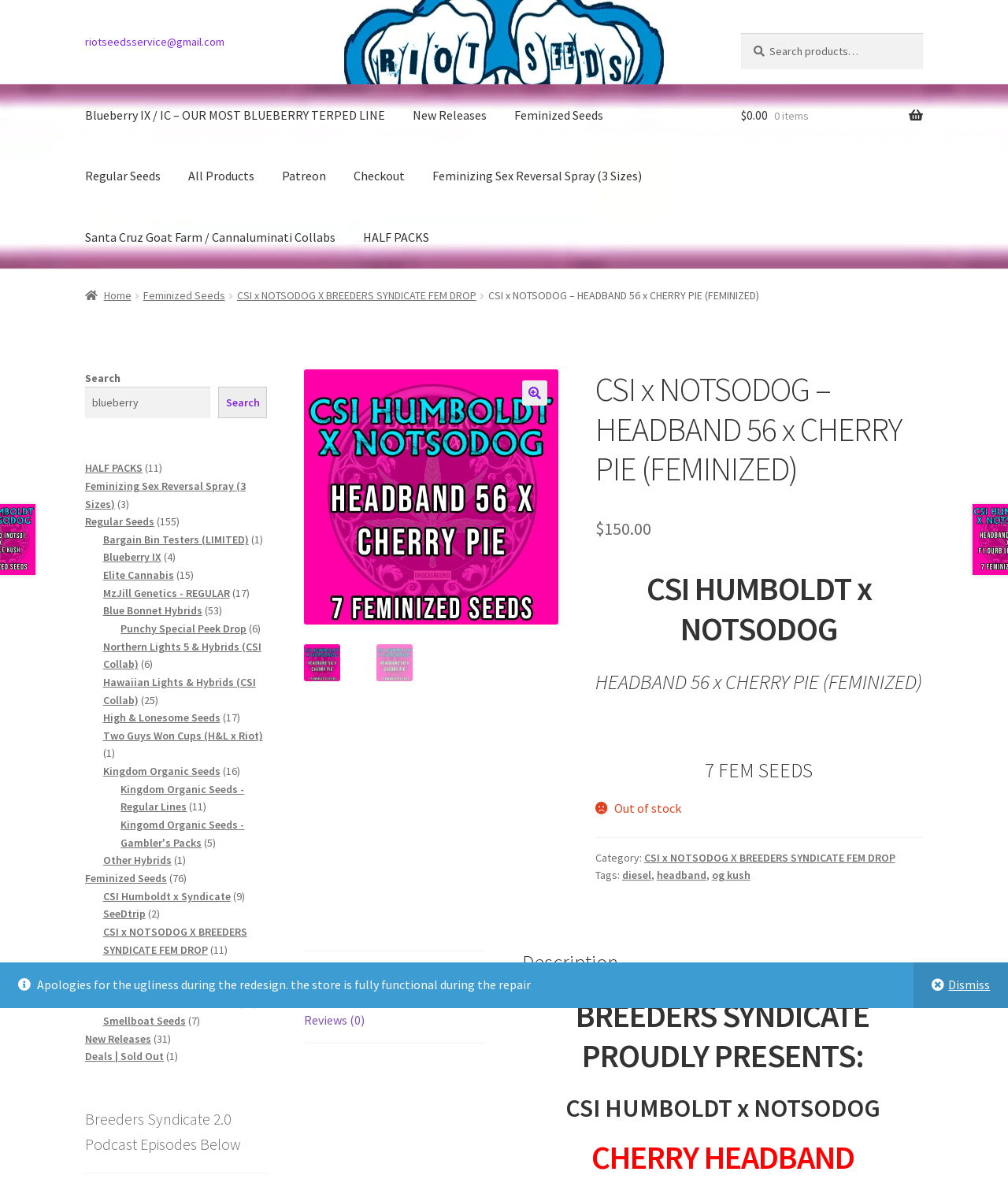Identify the bounding box coordinates of the region that needs to be clicked to carry out this instruction: "Go to Feminized Seeds category". Provide these coordinates as four float numbers ranging from 0 to 1, i.e., [left, top, right, bottom].

[0.498, 0.072, 0.611, 0.124]